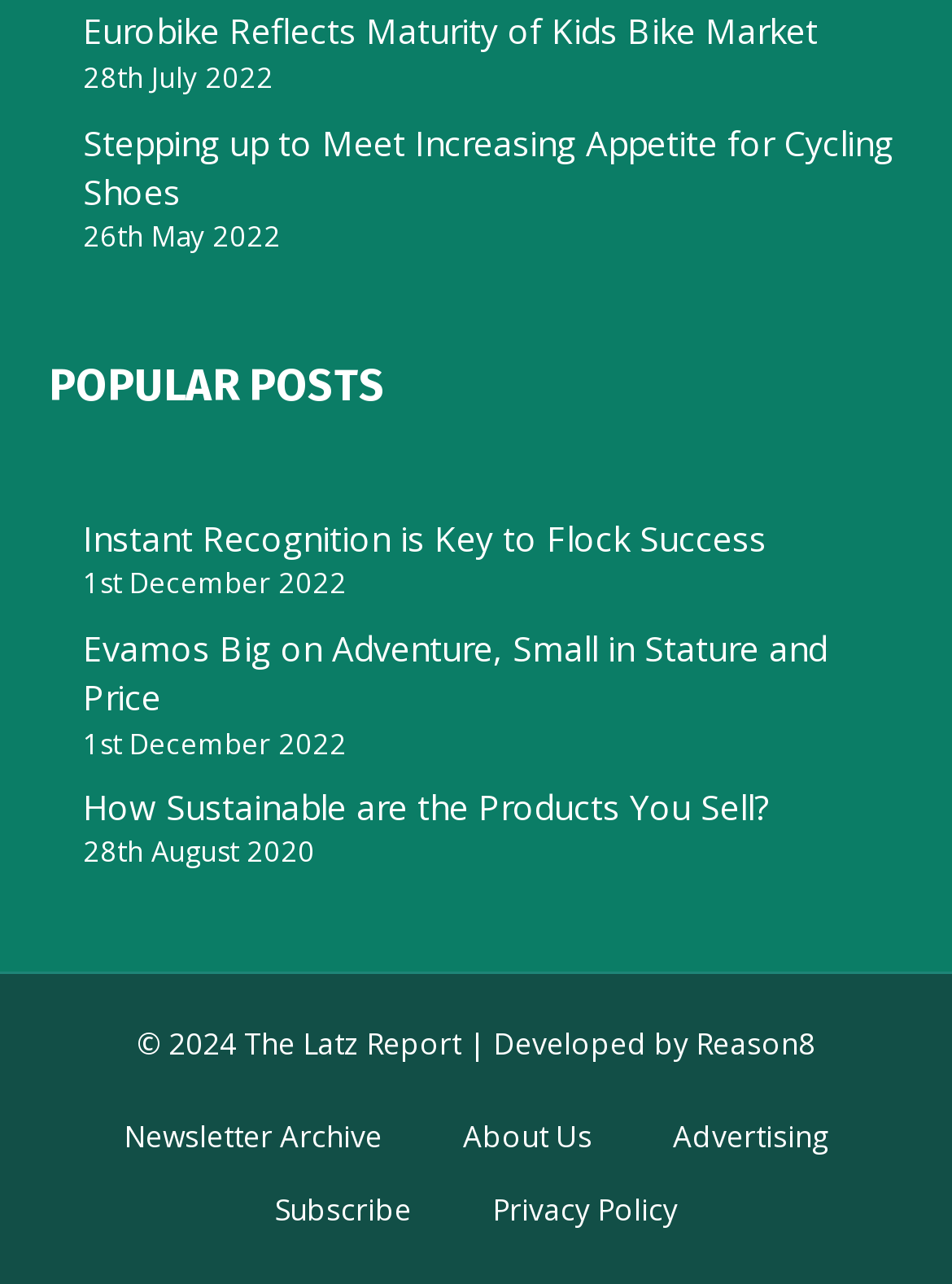Locate the bounding box coordinates of the clickable element to fulfill the following instruction: "Visit the page about Flock Success". Provide the coordinates as four float numbers between 0 and 1 in the format [left, top, right, bottom].

[0.087, 0.401, 0.805, 0.437]